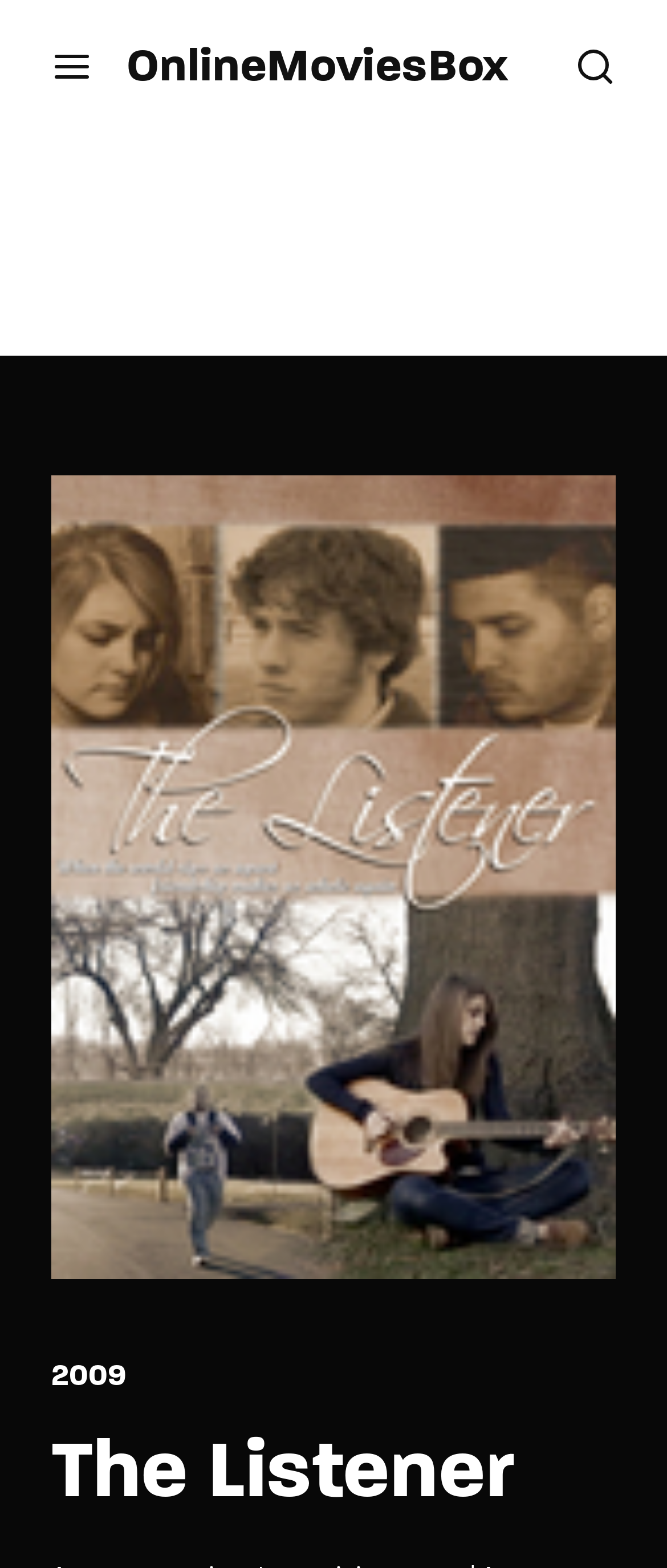Provide the bounding box coordinates of the HTML element this sentence describes: "parent_node: Password name="gt-sign-in-password"". The bounding box coordinates consist of four float numbers between 0 and 1, i.e., [left, top, right, bottom].

[0.141, 0.303, 0.859, 0.356]